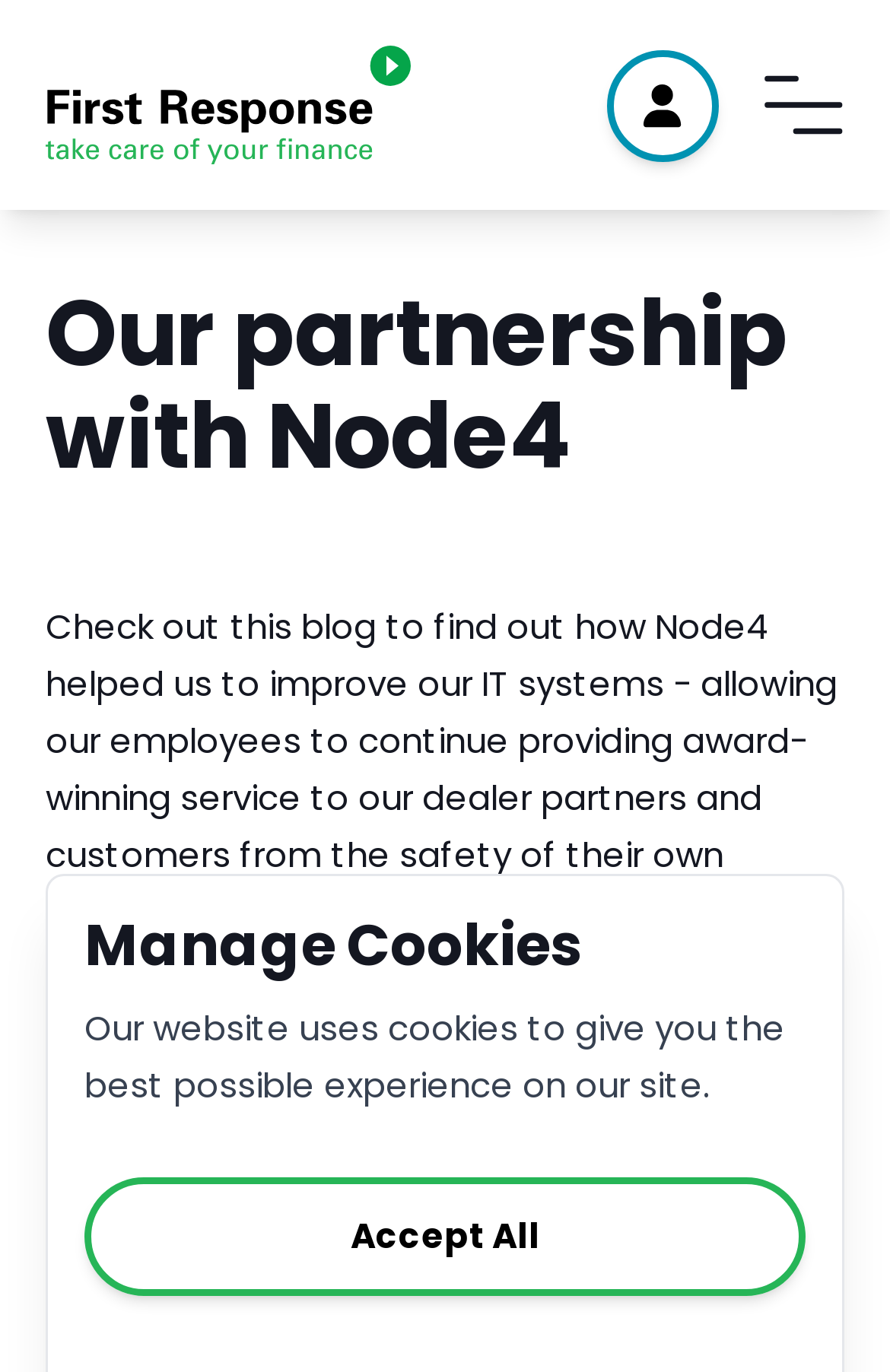Give a short answer using one word or phrase for the question:
What is the purpose of the 'Accept All' button?

To accept cookies